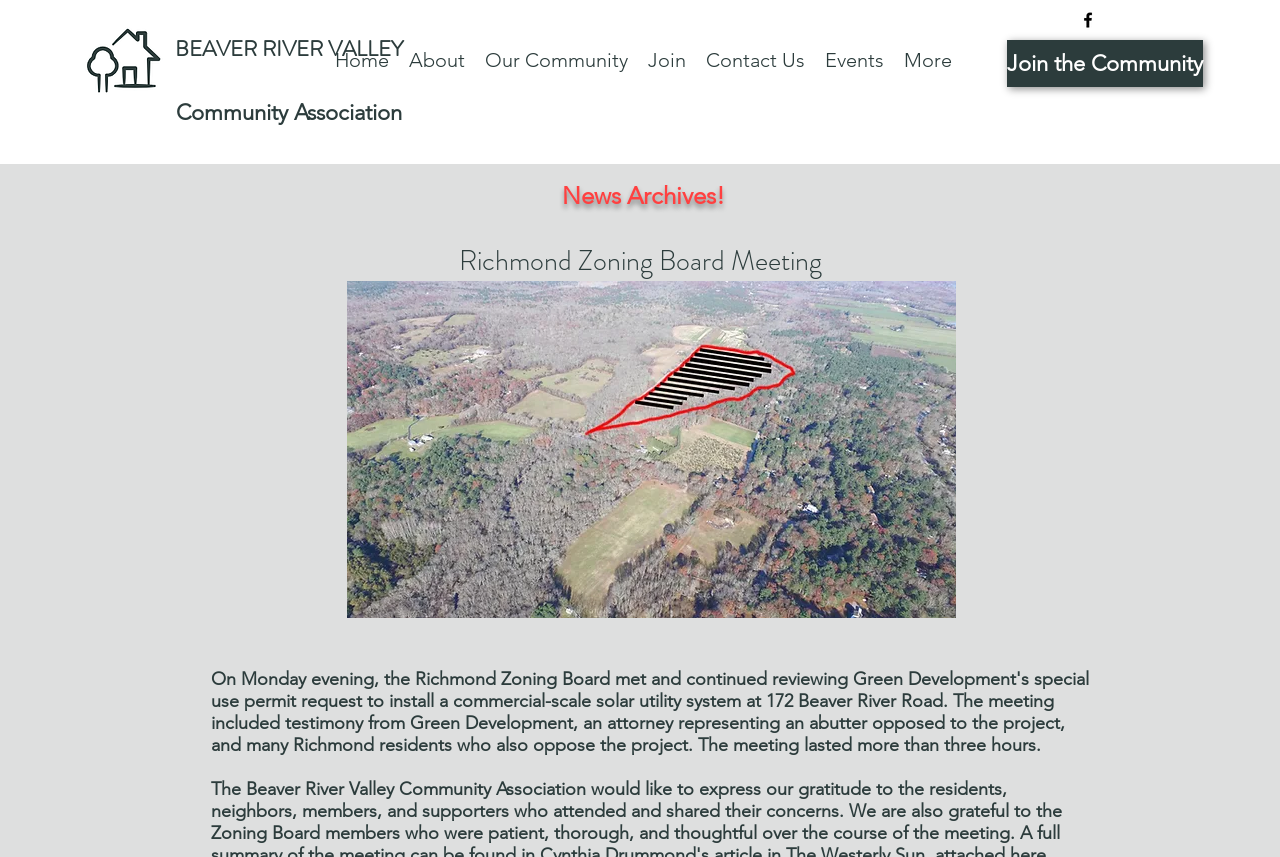What is the name of the community association?
Relying on the image, give a concise answer in one word or a brief phrase.

Beaver River Valley